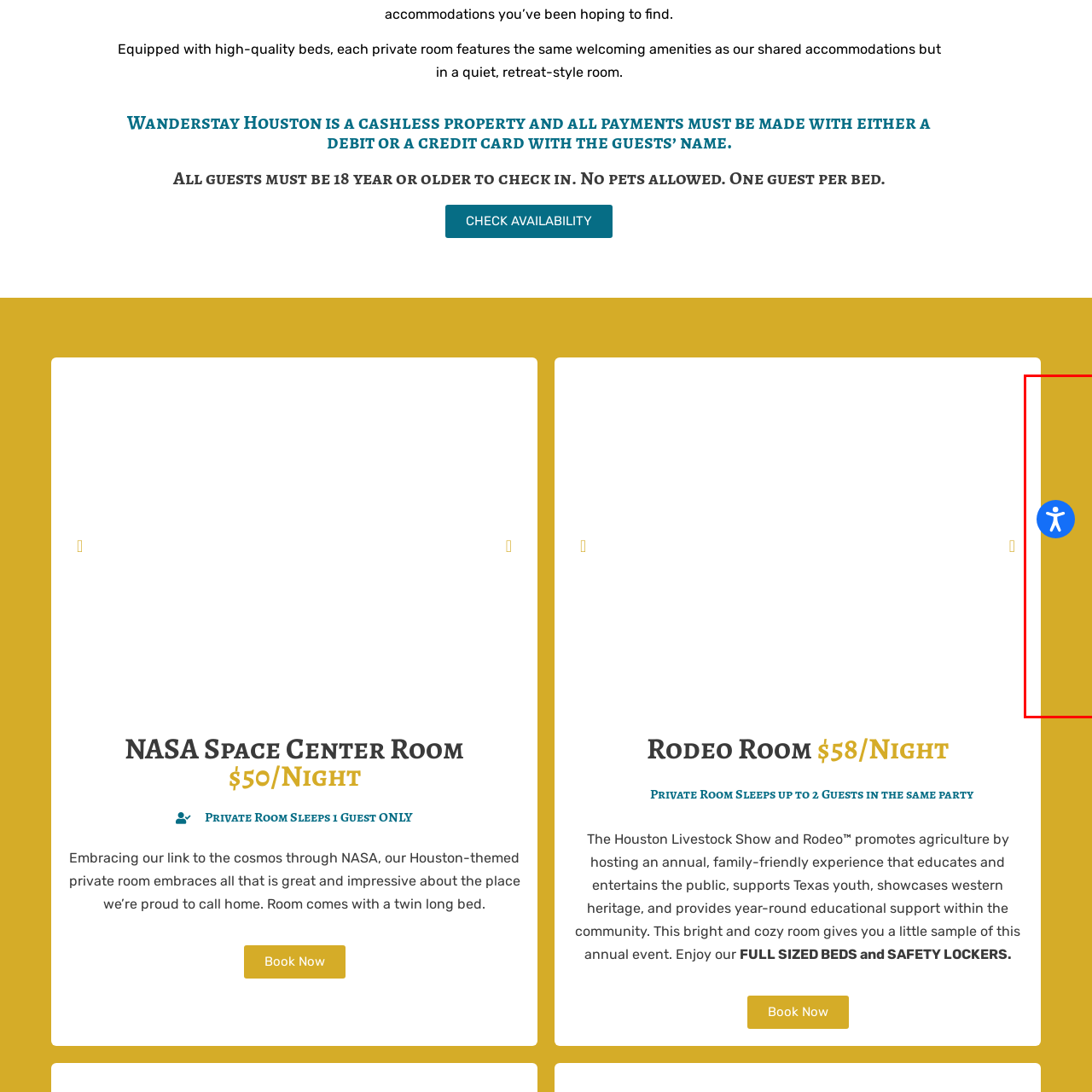Refer to the image encased in the red bounding box and answer the subsequent question with a single word or phrase:
What color is the background surrounding the button?

Warm yellow